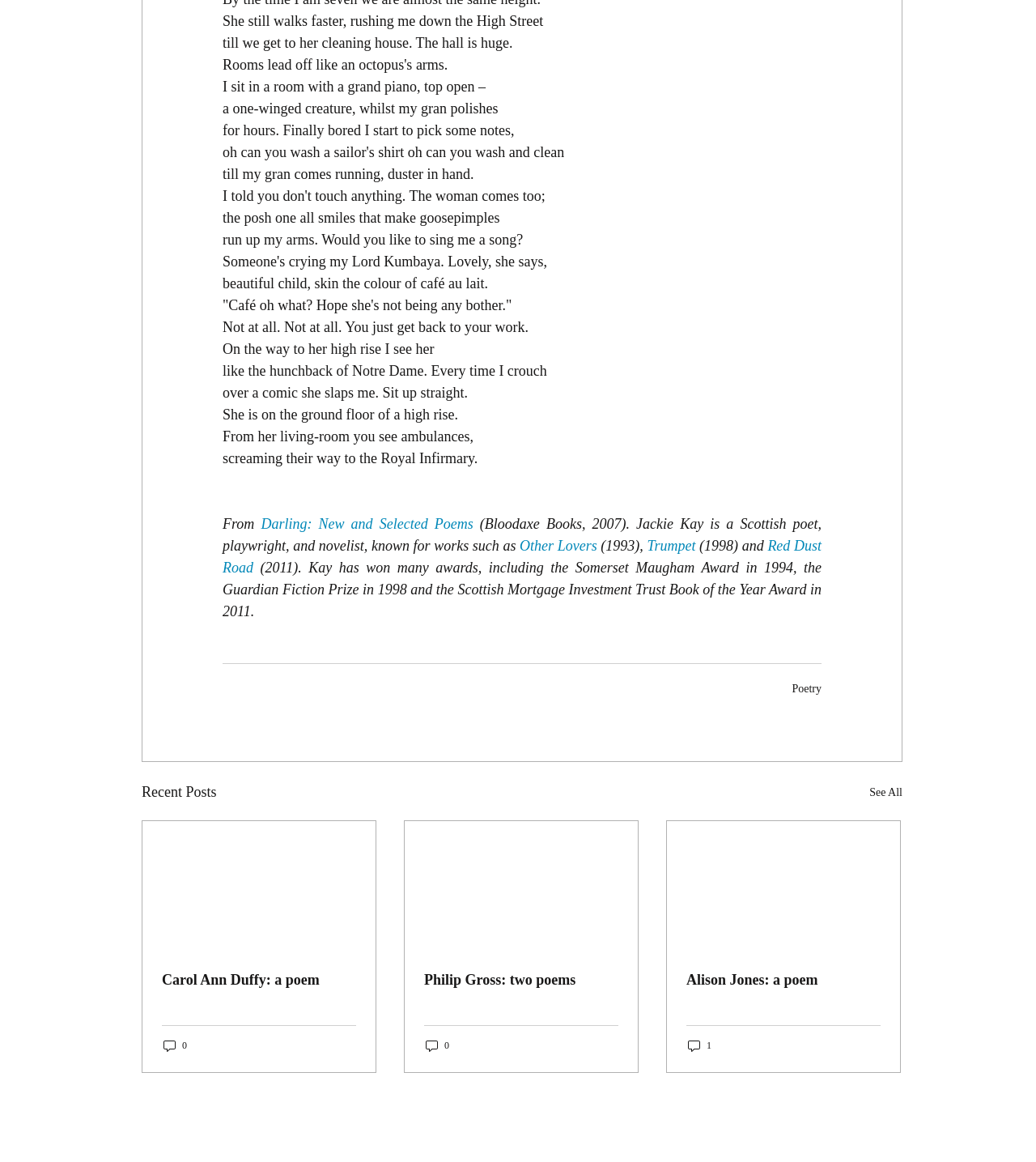Locate the bounding box coordinates of the clickable part needed for the task: "Read the poem by Philip Gross".

[0.409, 0.836, 0.597, 0.851]